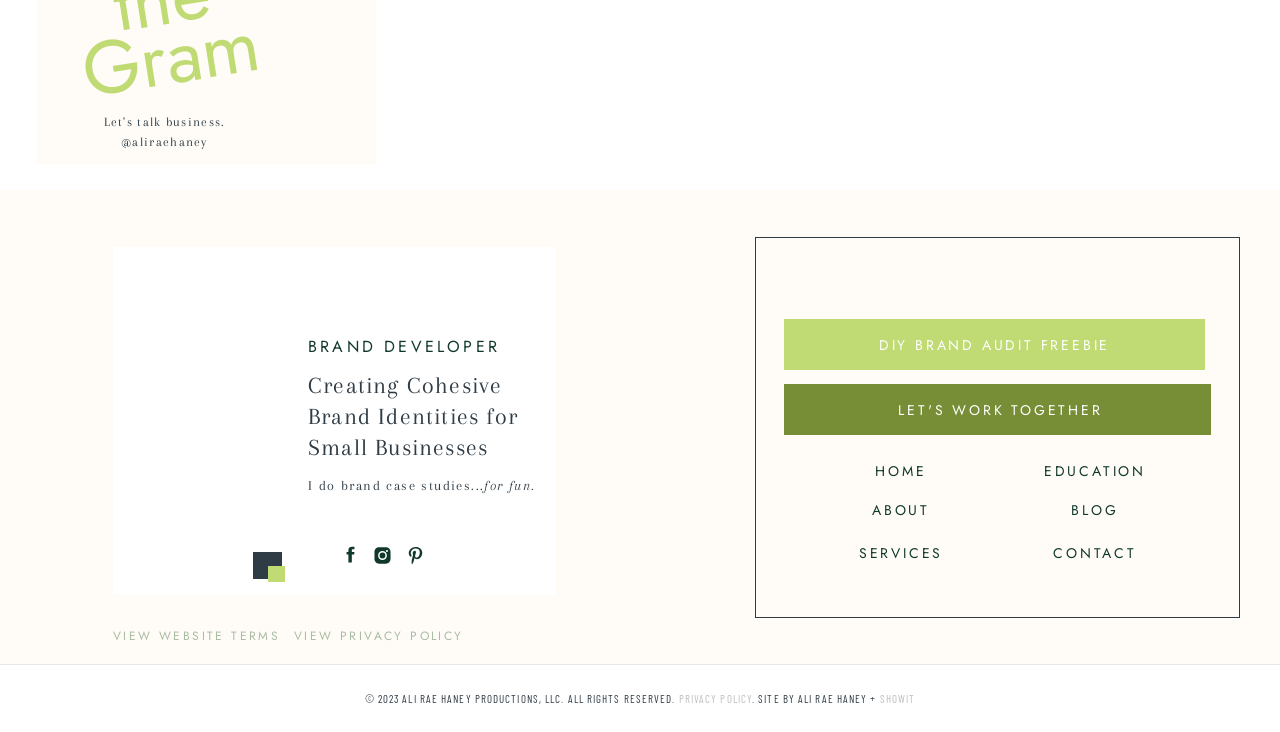Please reply to the following question using a single word or phrase: 
What is the name of the person on this website?

Ali Rae Haney